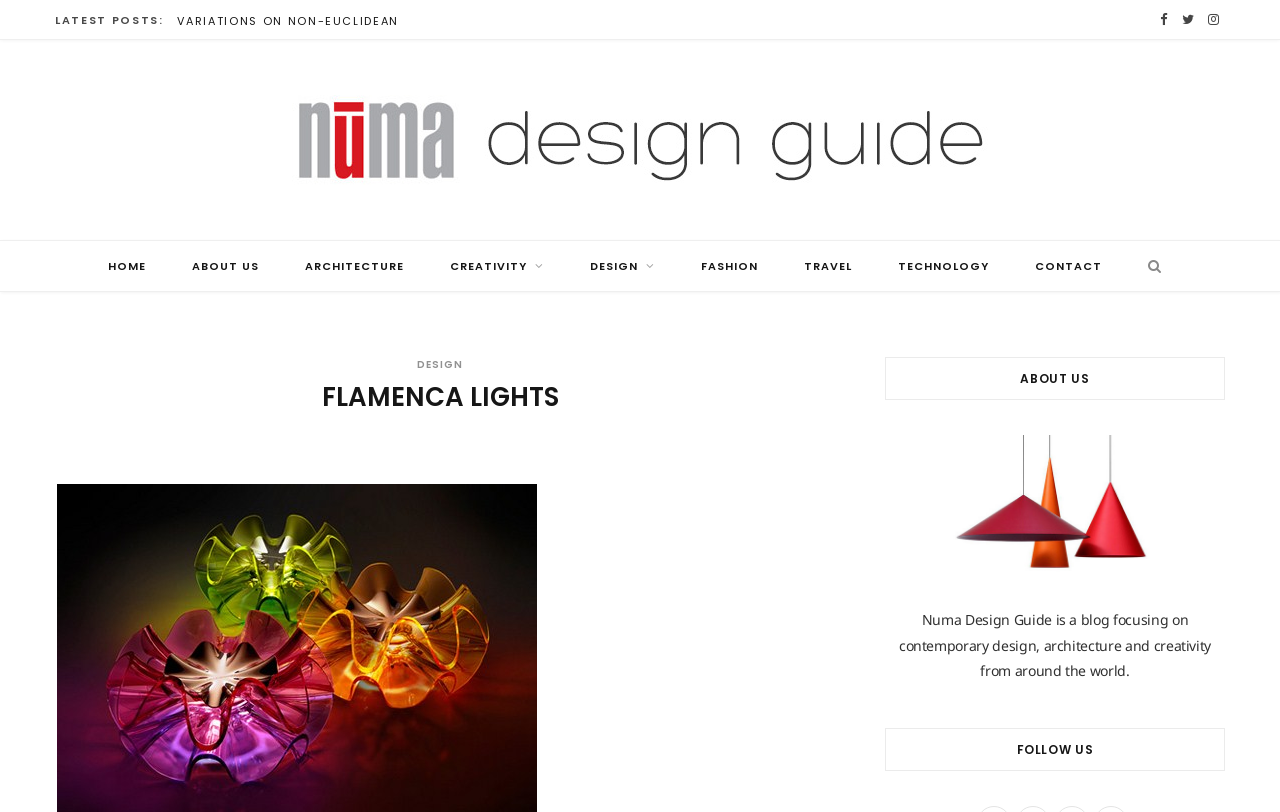Please identify the coordinates of the bounding box that should be clicked to fulfill this instruction: "Read the 'ABOUT US' heading".

[0.691, 0.44, 0.957, 0.493]